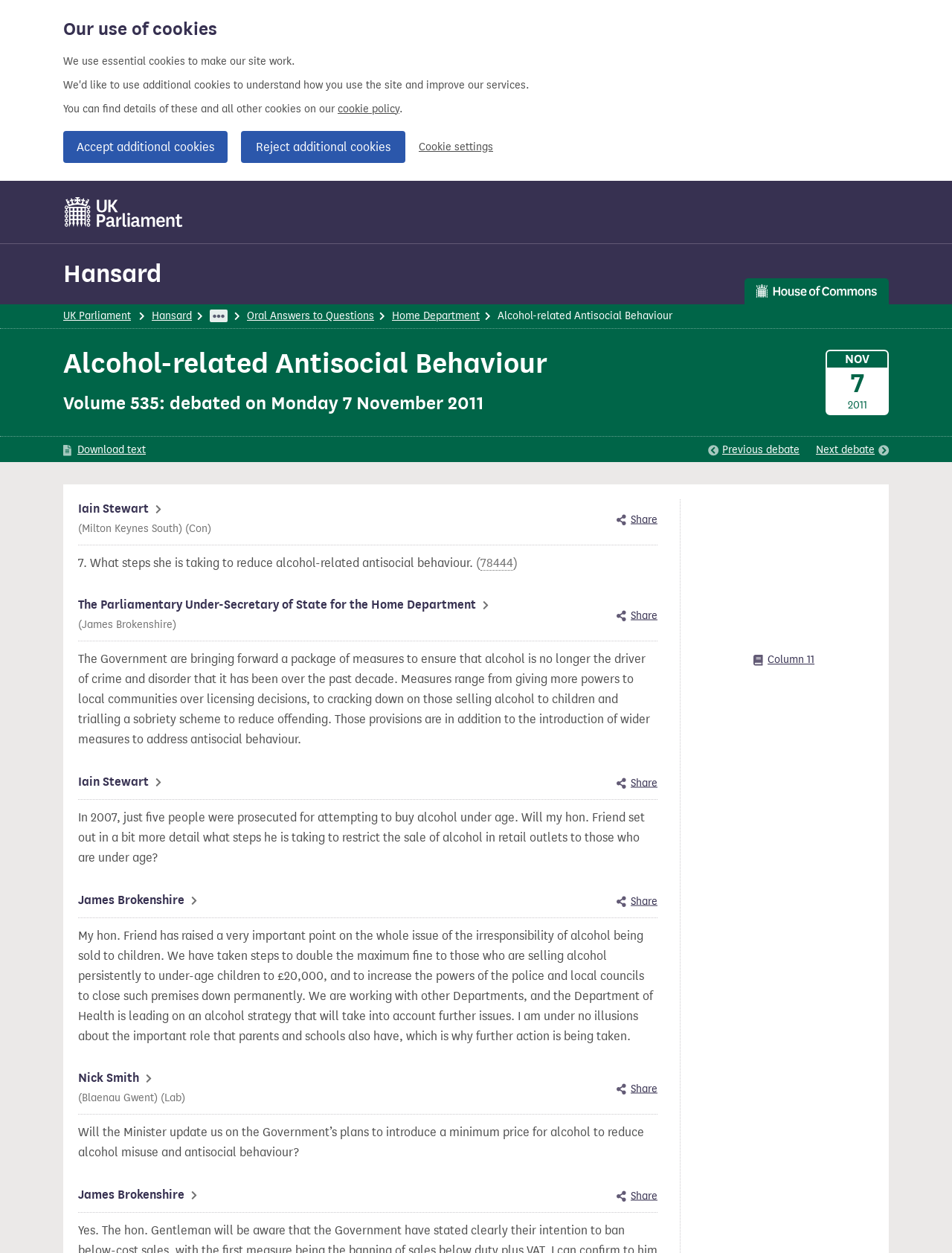How many links are there in the 'Home Department' section? From the image, respond with a single word or brief phrase.

3